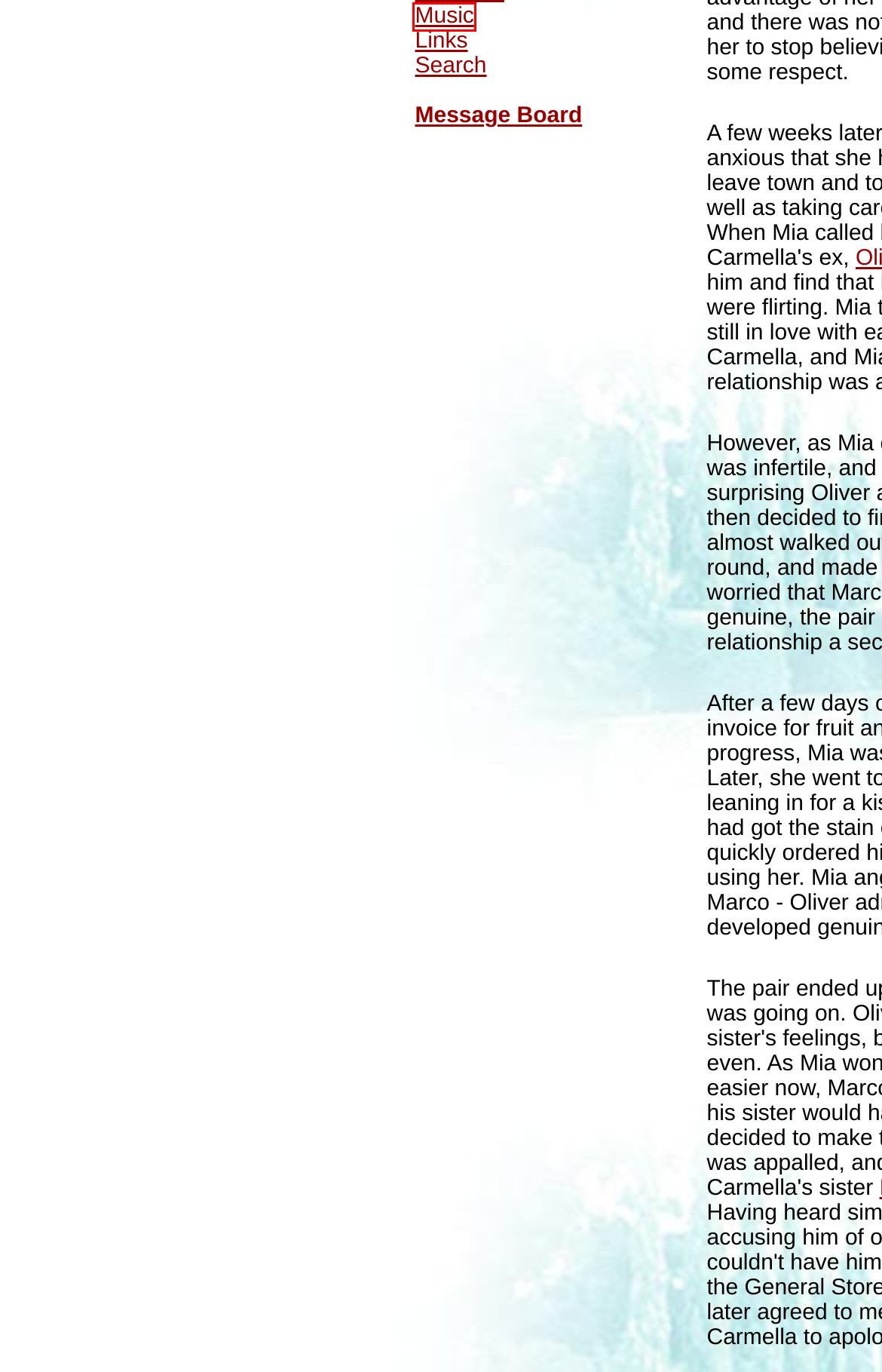Assess the screenshot of a webpage with a red bounding box and determine which webpage description most accurately matches the new page after clicking the element within the red box. Here are the options:
A. Neighbours: The Perfect Blend | Links
B. Neighbours: The Perfect Blend | Music
C. Neighbours: The Perfect Blend | Galleries
D. Neighbours: The Perfect Blend | Magic Moments
E. Neighbours: The Perfect Blend | Family Tree: Silvani
F. Neighbours: The Perfect Blend | Interactive
G. Neighbours: The Perfect Blend | Features
H. Neighbours: The Perfect Blend | Search

B